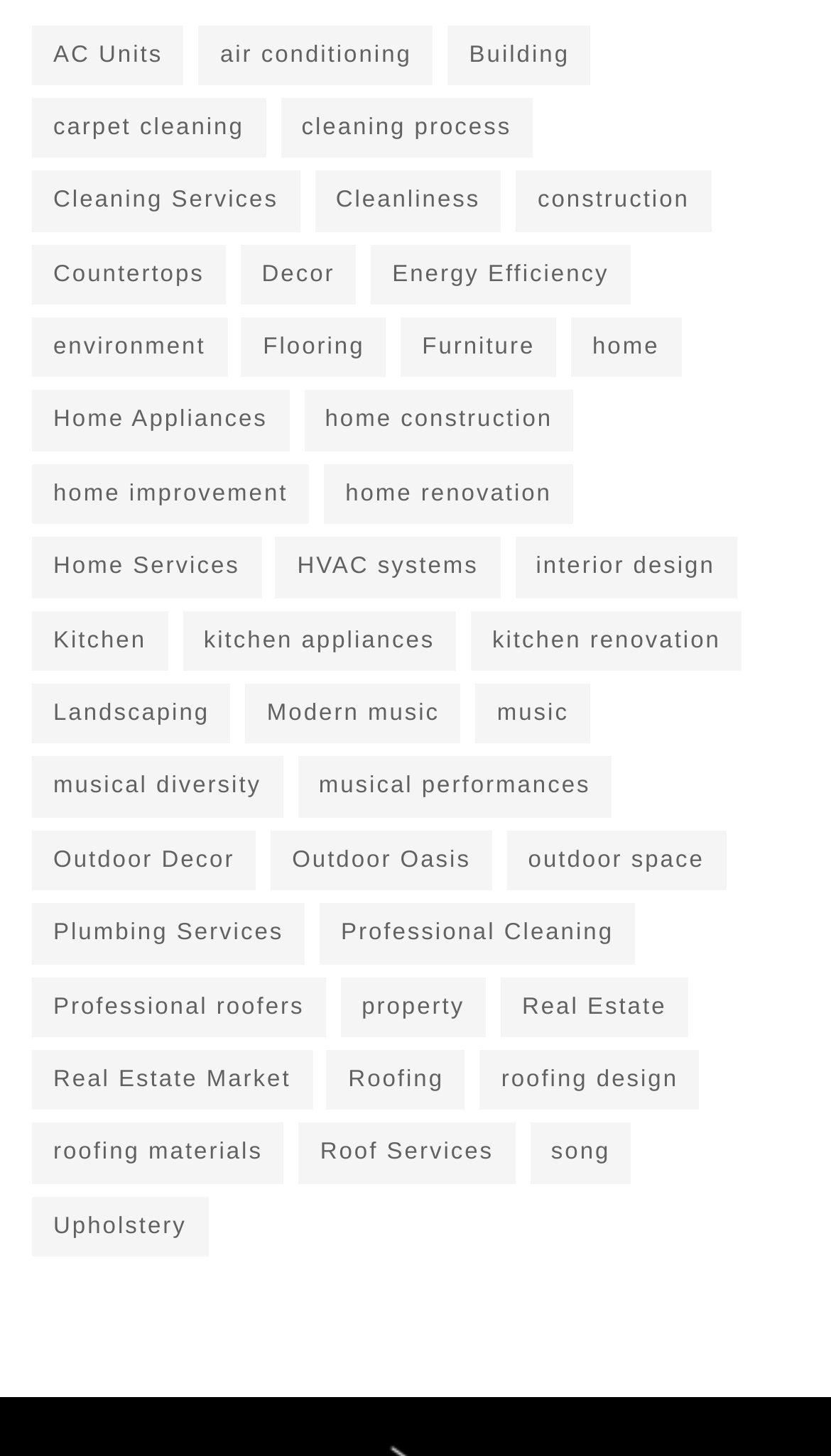Please reply to the following question with a single word or a short phrase:
What is the main category of 'AC Units'?

Home Appliances